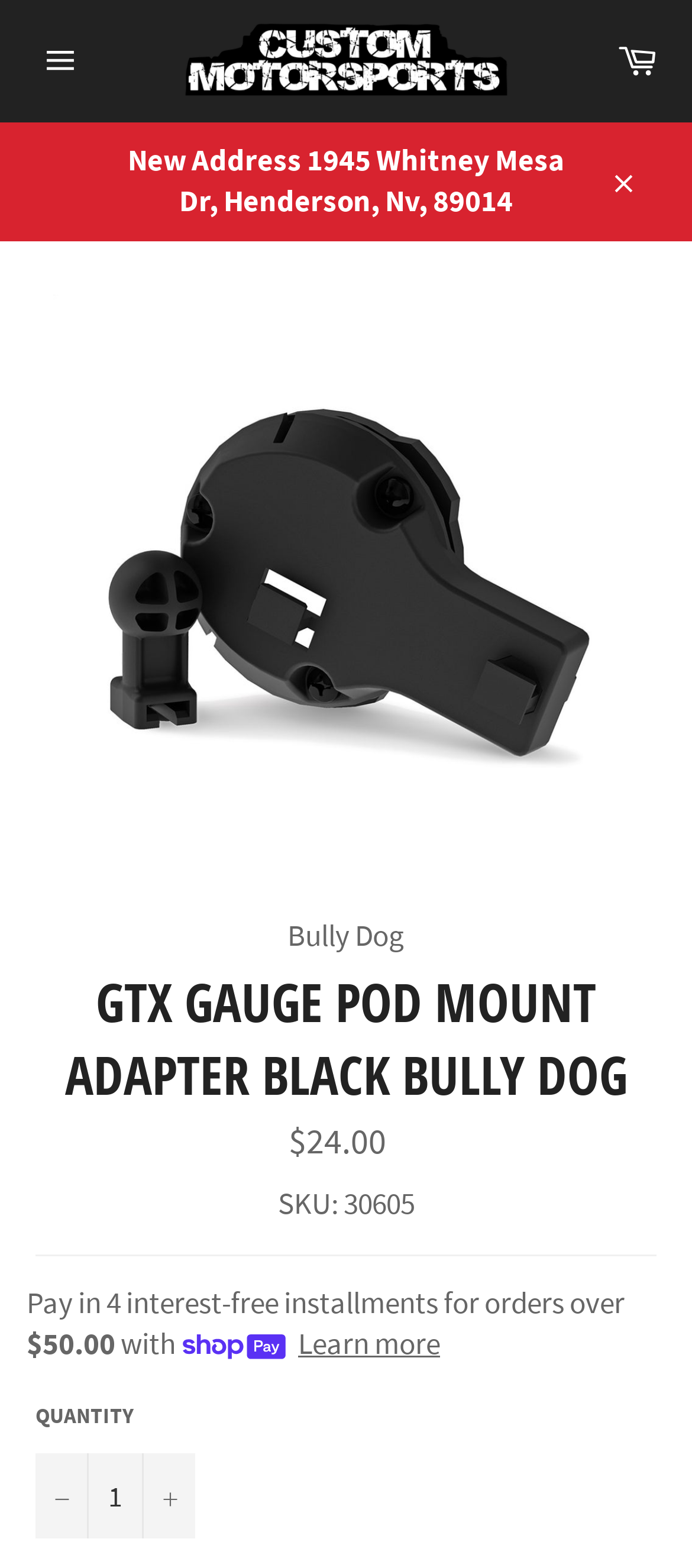Locate the bounding box coordinates for the element described below: "alt="Custom Motorsports LV"". The coordinates must be four float values between 0 and 1, formatted as [left, top, right, bottom].

[0.263, 0.011, 0.737, 0.067]